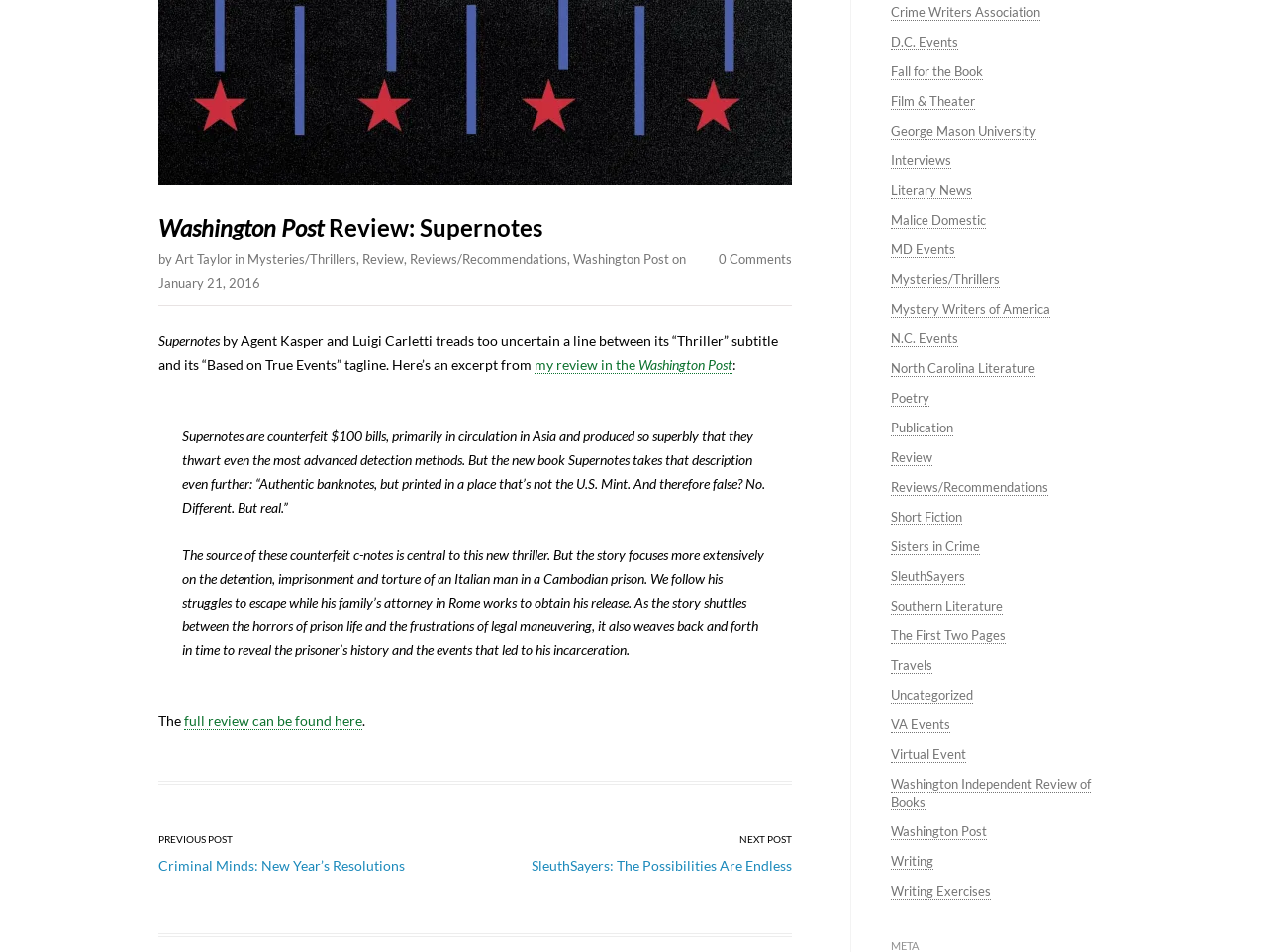Find the bounding box coordinates of the element to click in order to complete the given instruction: "Read the review in the Washington Post."

[0.422, 0.374, 0.578, 0.393]